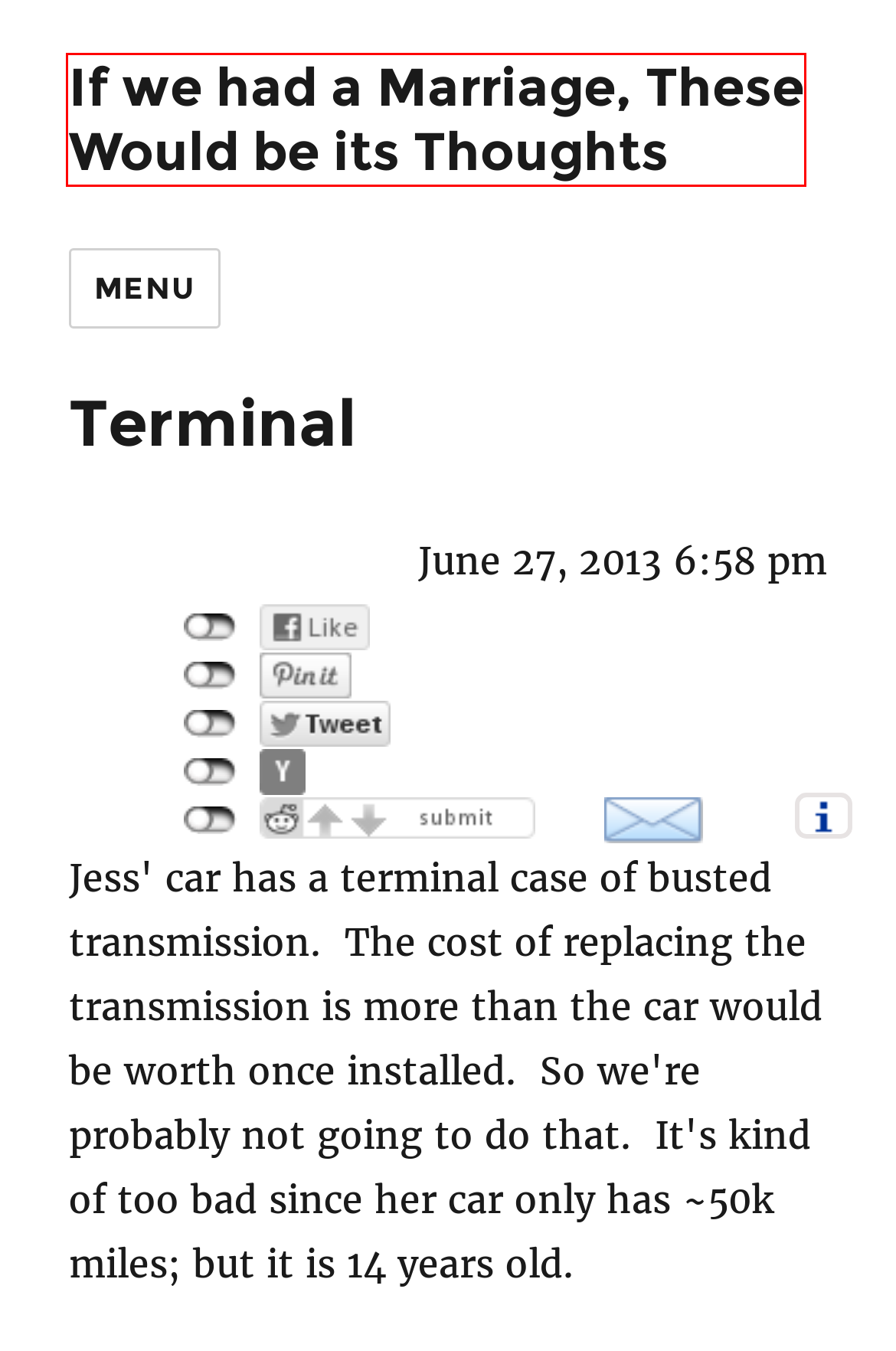Using the screenshot of a webpage with a red bounding box, pick the webpage description that most accurately represents the new webpage after the element inside the red box is clicked. Here are the candidates:
A. Automaton Simulator
B. Log In ‹ If we had a Marriage, These Would be its Thoughts — WordPress
C. 2015 – If we had a Marriage, These Would be its Thoughts
D. Comments for If we had a Marriage, These Would be its Thoughts
E. 2013 – If we had a Marriage, These Would be its Thoughts
F. Serindu | User Collection | BoardGameGeek
G. The Scene in my Head
H. If we had a Marriage, These Would be its Thoughts

H